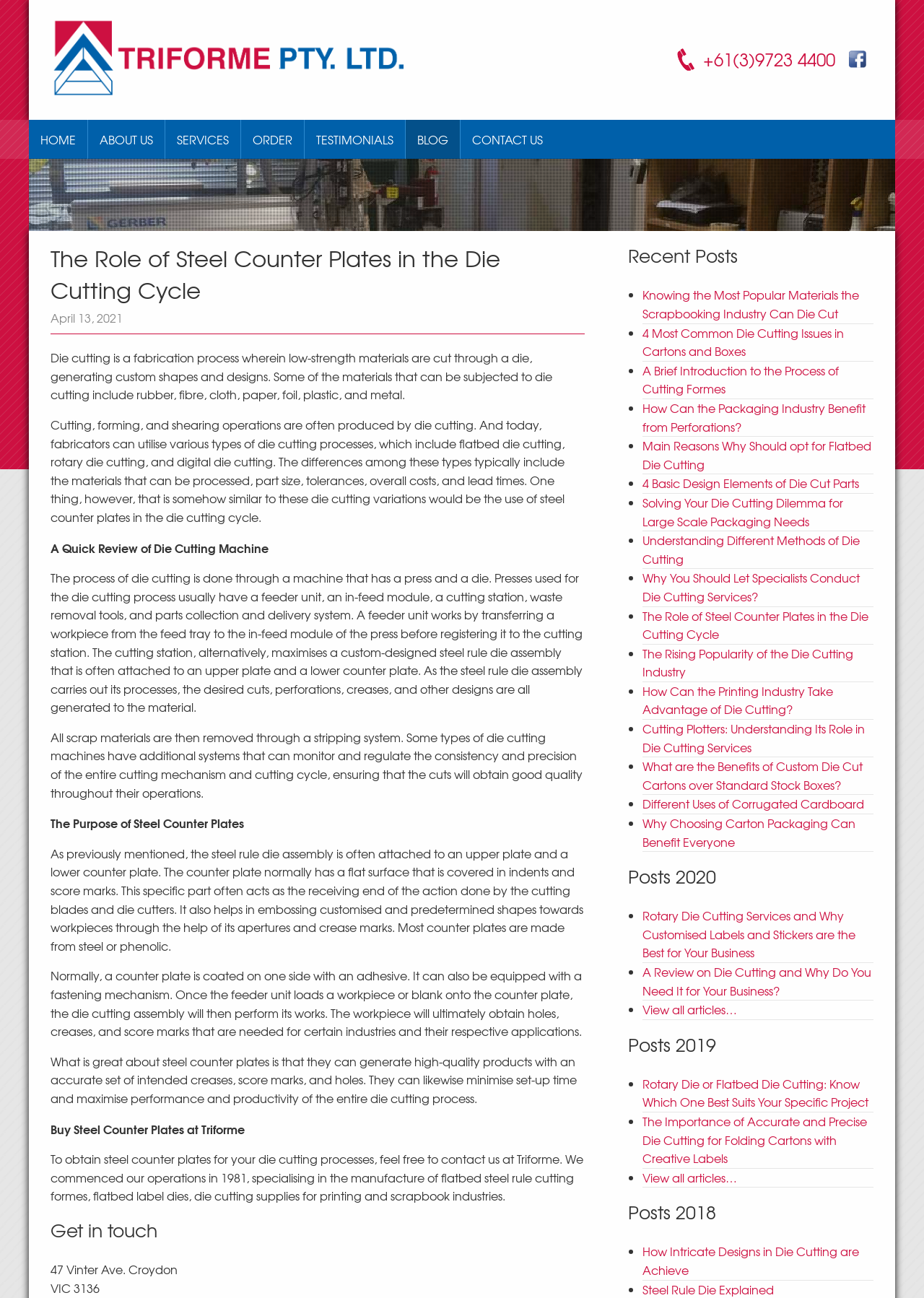Given the webpage screenshot and the description, determine the bounding box coordinates (top-left x, top-left y, bottom-right x, bottom-right y) that define the location of the UI element matching this description: 0 comments

None